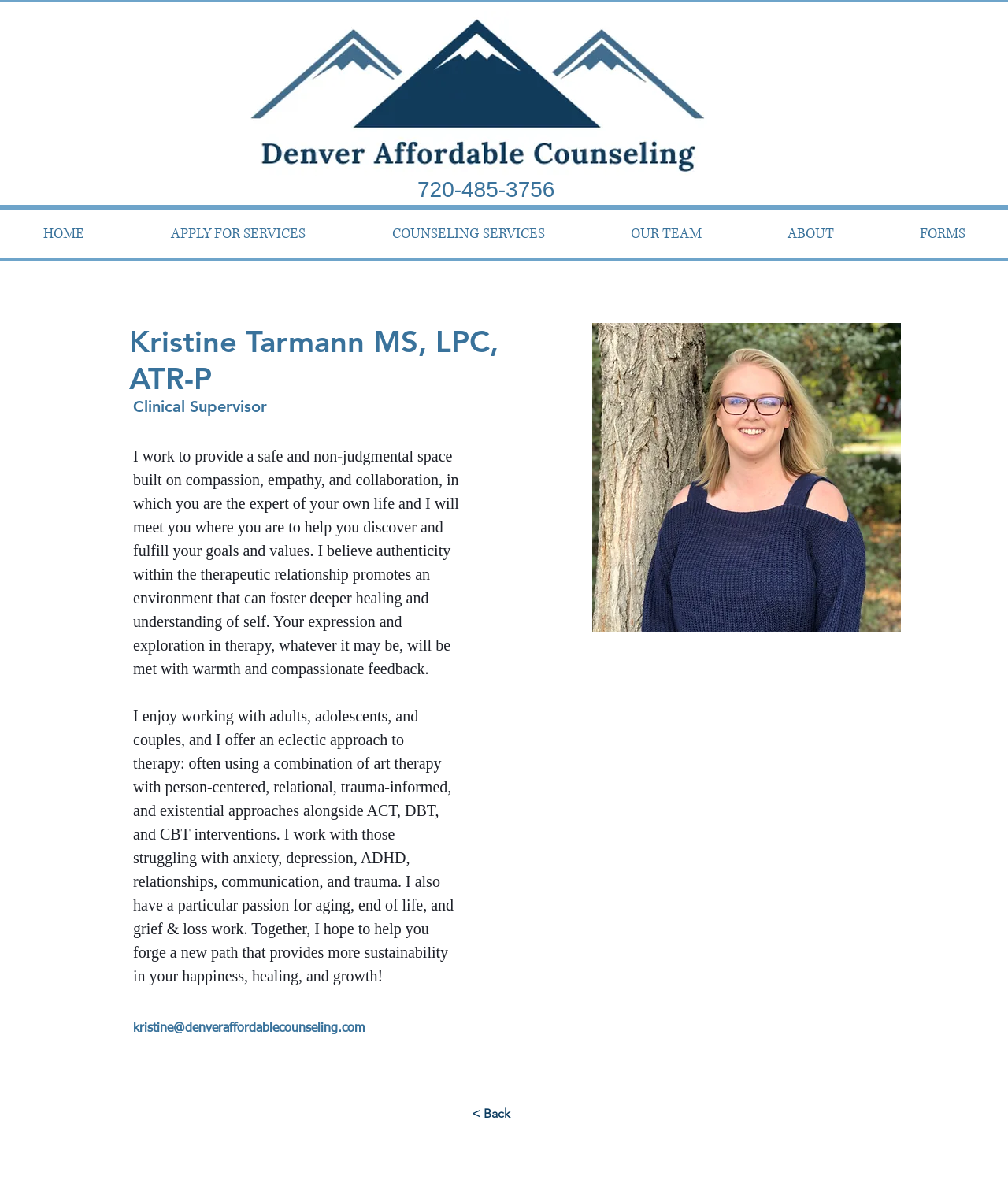Write a detailed summary of the webpage.

This webpage is about Kristine Tarmann, a licensed therapist with a practice in Denver. At the top left of the page, there is a logo image of Denver Affordable Counseling. Below the logo, a heading displays Kristine's phone number, 720-485-3756, which is also a clickable link. 

To the right of the phone number, there is a navigation menu with six links: HOME, APPLY FOR SERVICES, COUNSELING SERVICES, OUR TEAM, ABOUT, and FORMS. 

Below the navigation menu, there is a heading with Kristine's name and credentials, followed by a subtitle "Clinical Supervisor". 

A large block of text describes Kristine's therapeutic approach and the services she offers. She provides a safe and non-judgmental space for her clients, using a combination of art therapy and other approaches to help them achieve their goals and values. She works with adults, adolescents, and couples, and specializes in anxiety, depression, ADHD, relationships, communication, trauma, aging, end of life, and grief & loss.

Below this text, there is a link to Kristine's email address, kristine@denveraffordablecounseling.com. 

At the bottom of the page, there is a link to go back to a previous page, and an image of Kristine Tarmann, which is also labeled as IMG-0938_edited_edited.jpg. The image is positioned to the right of the text, taking up about a third of the page's width.